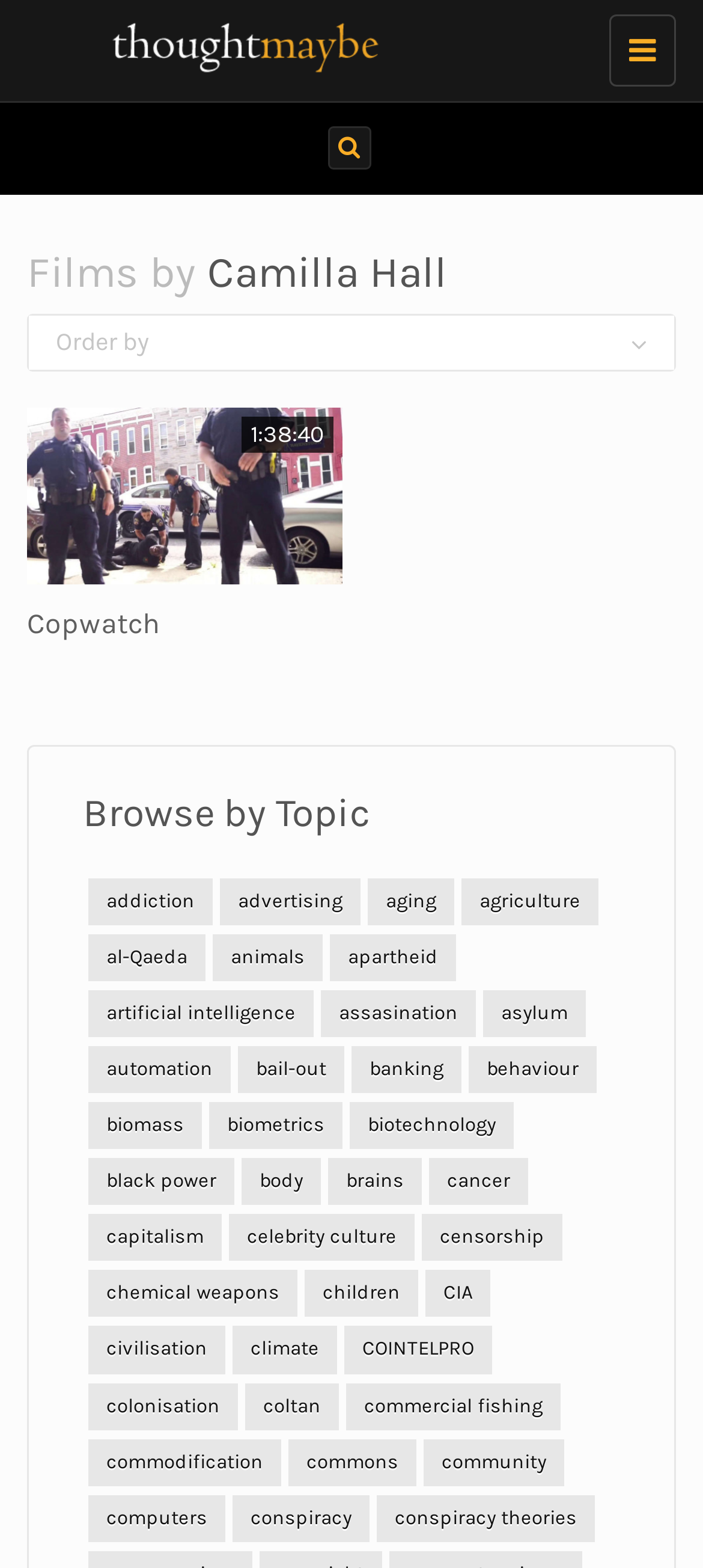Find the bounding box coordinates for the UI element whose description is: "chemical weapons". The coordinates should be four float numbers between 0 and 1, in the format [left, top, right, bottom].

[0.126, 0.81, 0.423, 0.84]